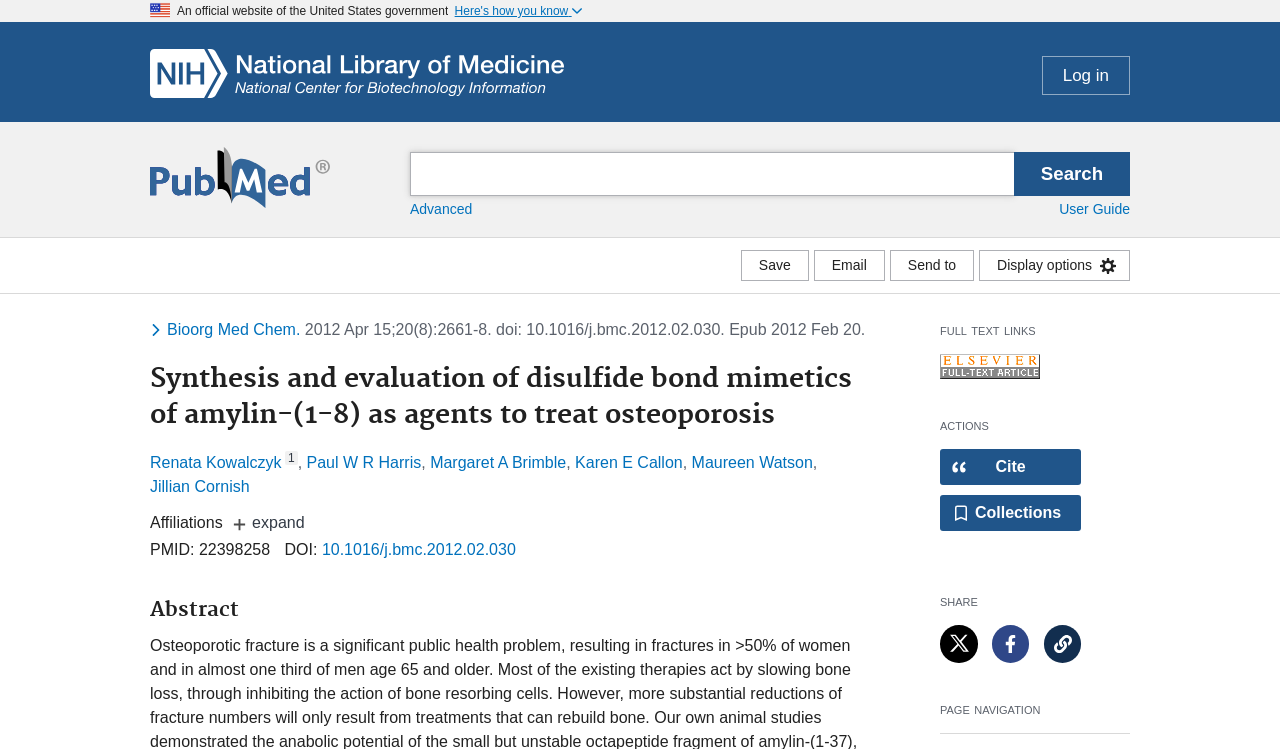Provide the bounding box coordinates in the format (top-left x, top-left y, bottom-right x, bottom-right y). All values are floating point numbers between 0 and 1. Determine the bounding box coordinate of the UI element described as: Log in

[0.814, 0.075, 0.883, 0.127]